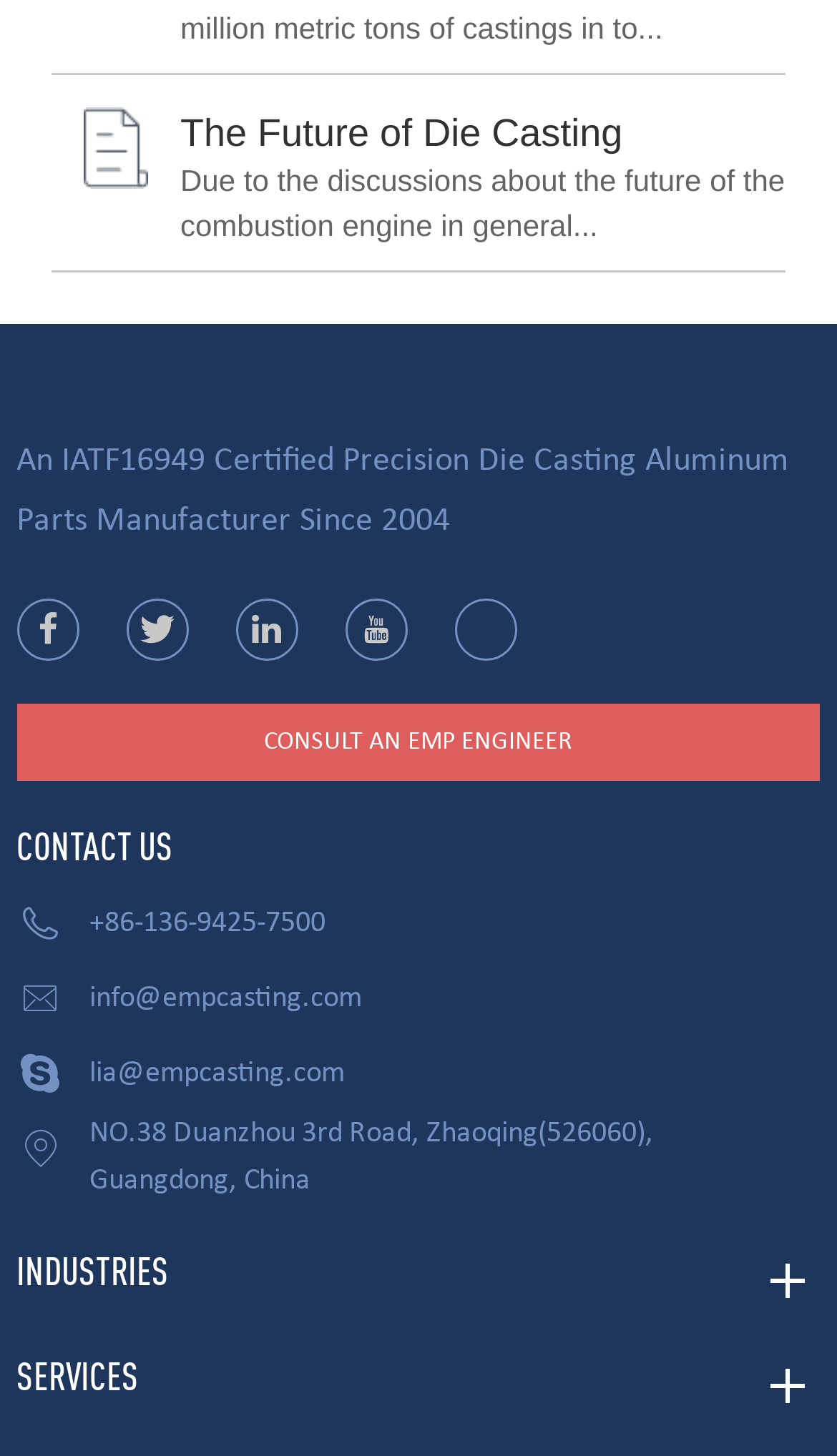Identify the bounding box coordinates of the clickable region required to complete the instruction: "Consult an EMP engineer". The coordinates should be given as four float numbers within the range of 0 and 1, i.e., [left, top, right, bottom].

[0.02, 0.483, 0.98, 0.536]